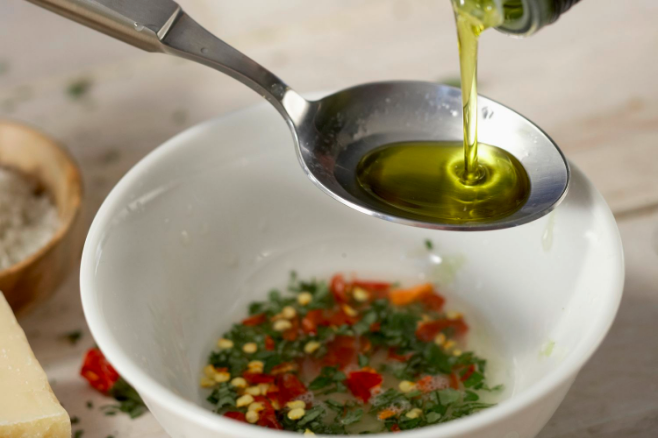Summarize the image with a detailed description that highlights all prominent details.

In this image, a spoonful of golden olive oil is being drizzled into a small white bowl containing a vibrant mixture of fresh ingredients. The bowl features chopped herbs, likely parsley or cilantro, along with finely diced red chili peppers and perhaps a hint of garlic, creating an inviting base for a dressing or sauce. The background showcases a rustic wooden surface, adding a warm, homey feel to the scene. Nearby, a small wooden bowl filled with coarse salt and a block of cheese can be seen, emphasizing the preparation of a flavorful dish. This step is likely part of a recipe that enhances a meal with fresh, herbaceous notes and a touch of heat.